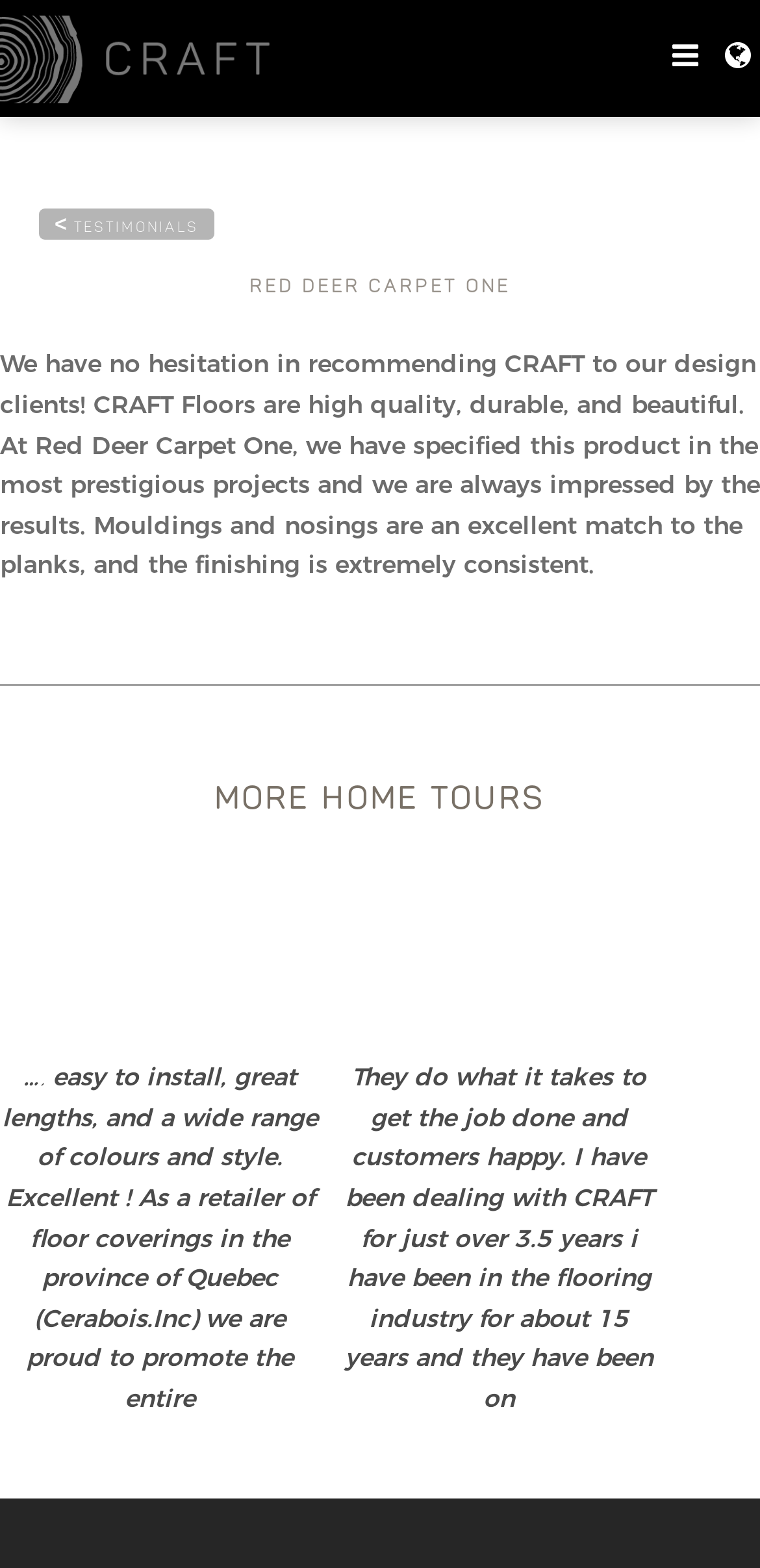Use a single word or phrase to answer the question:
Are there any customer testimonials?

Yes